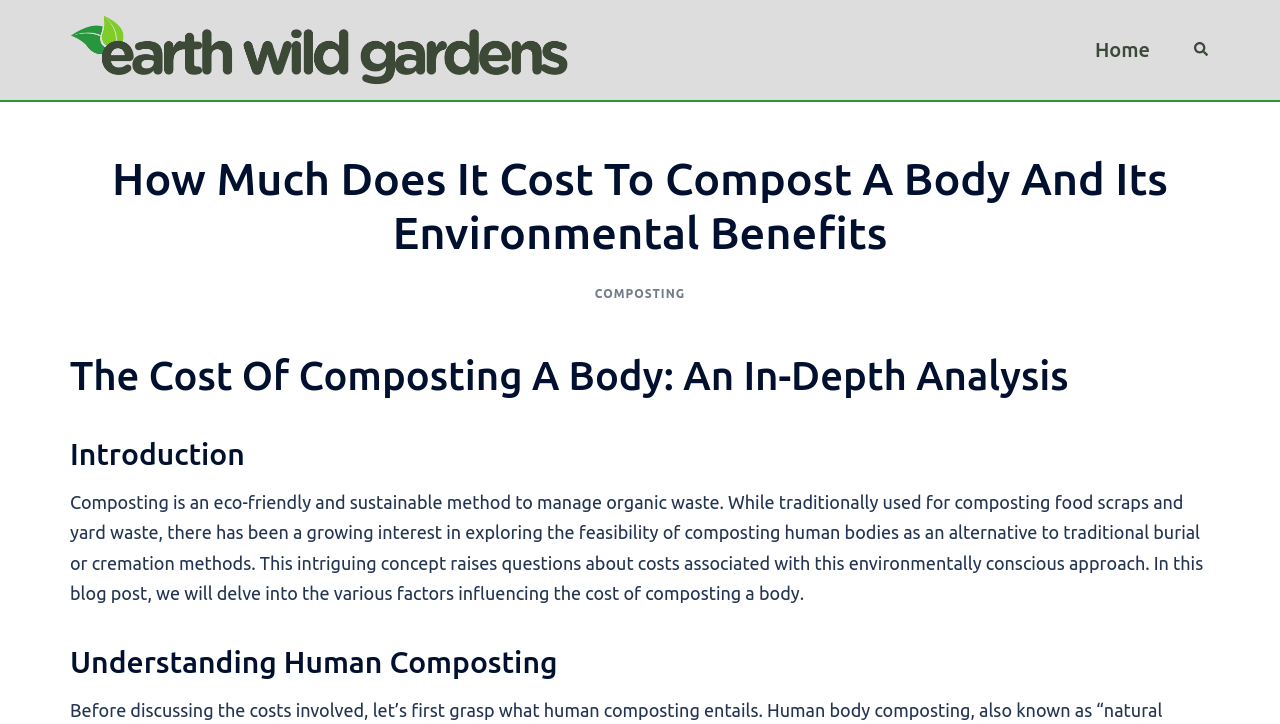Offer a detailed account of what is visible on the webpage.

The webpage is about composting human bodies, focusing on the cost and environmental benefits. At the top left, there is a logo of "Earth Wild Gardens" with a link to the website, accompanied by an image of the same name. On the top right, there are two links: "Home" and "Search", with a small image next to the "Search" link.

Below the top navigation, there is a main heading that reads "How Much Does It Cost To Compost A Body And Its Environmental Benefits". Underneath, there is a link to "COMPOSTING" and three subheadings: "The Cost Of Composting A Body: An In-Depth Analysis", "Introduction", and "Understanding Human Composting".

The main content of the webpage starts with a paragraph of text that introduces the concept of composting human bodies as an eco-friendly alternative to traditional burial or cremation methods. The text explains that this approach raises questions about the associated costs, which will be explored in the blog post.